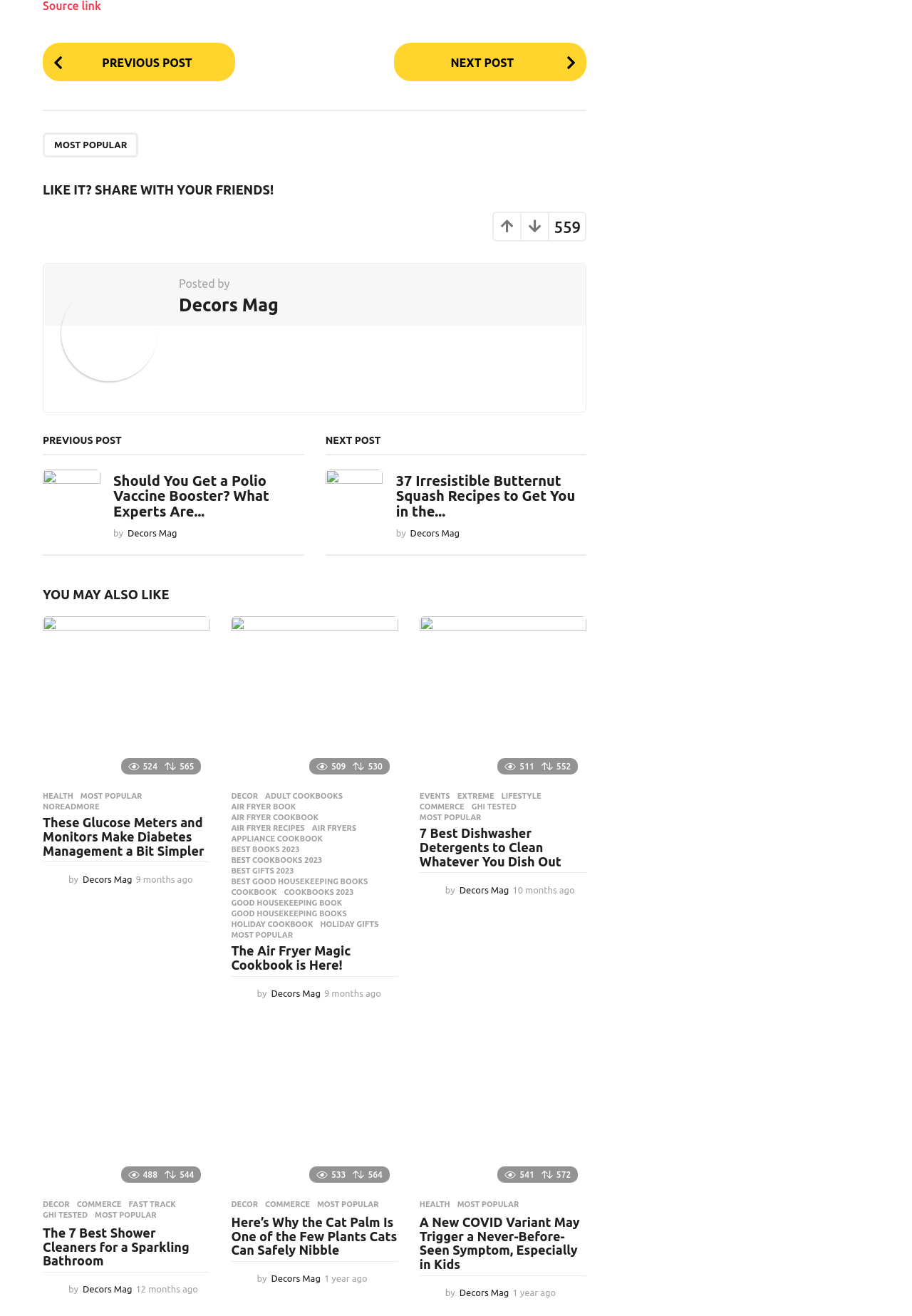Kindly determine the bounding box coordinates of the area that needs to be clicked to fulfill this instruction: "Click on the 'NEXT POST' button".

[0.432, 0.033, 0.643, 0.062]